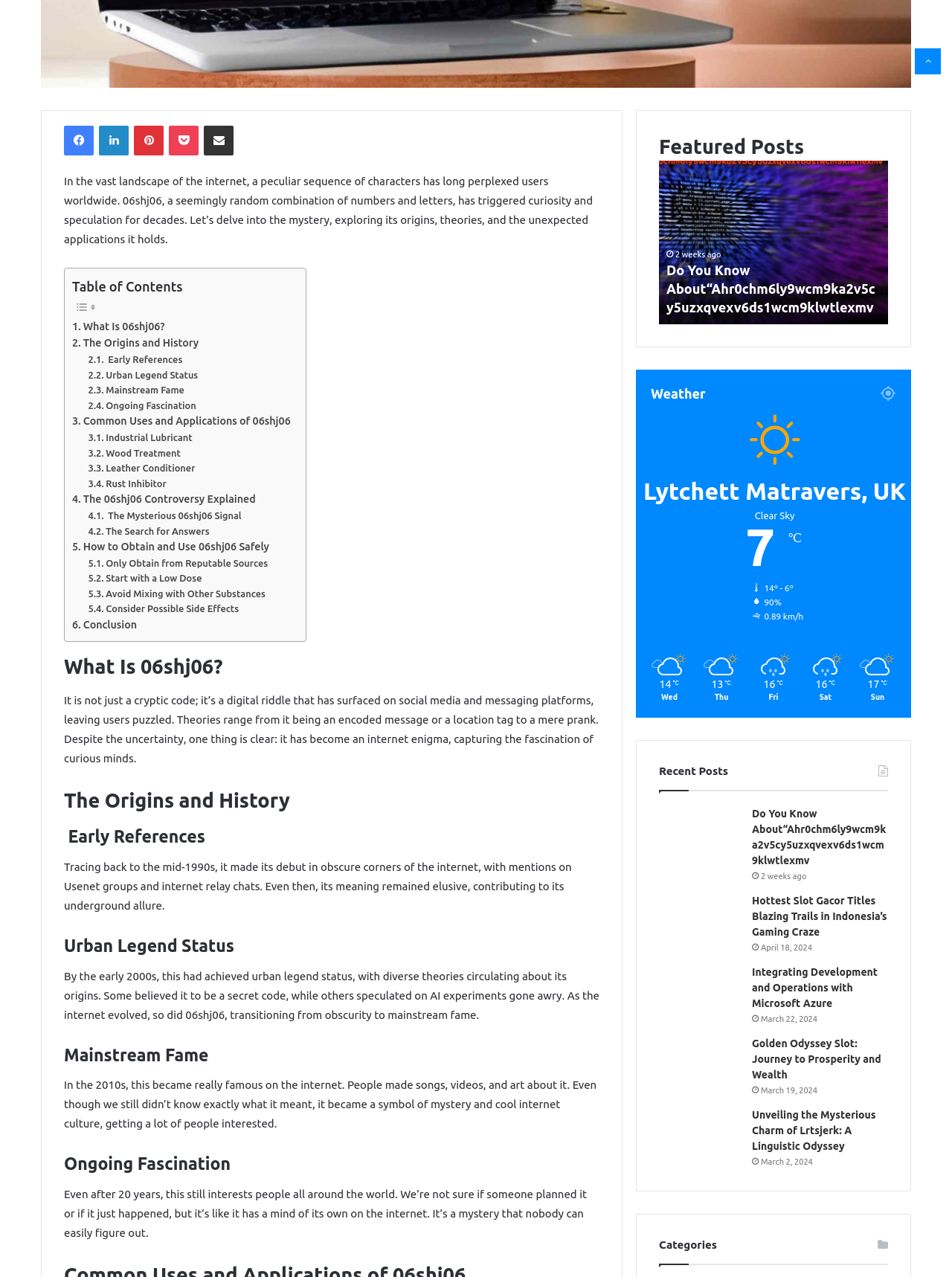What is the purpose of the table of contents?
Based on the screenshot, give a detailed explanation to answer the question.

The table of contents on the webpage appears to be a navigation tool that allows readers to quickly access specific sections of the article about 06shj06, such as its origins, history, and applications.